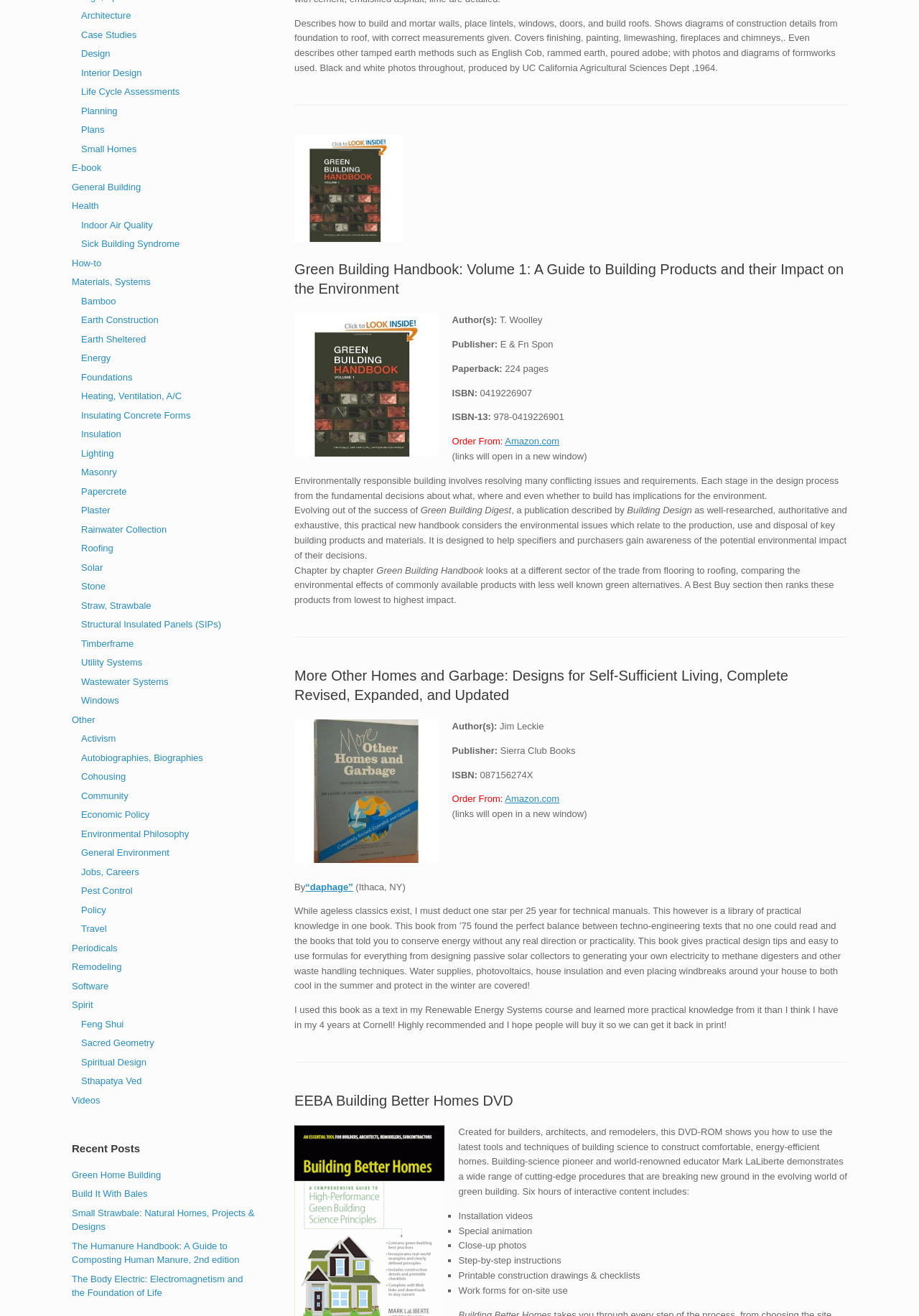Please find the bounding box for the UI element described by: "Build It With Bales".

[0.078, 0.903, 0.161, 0.911]